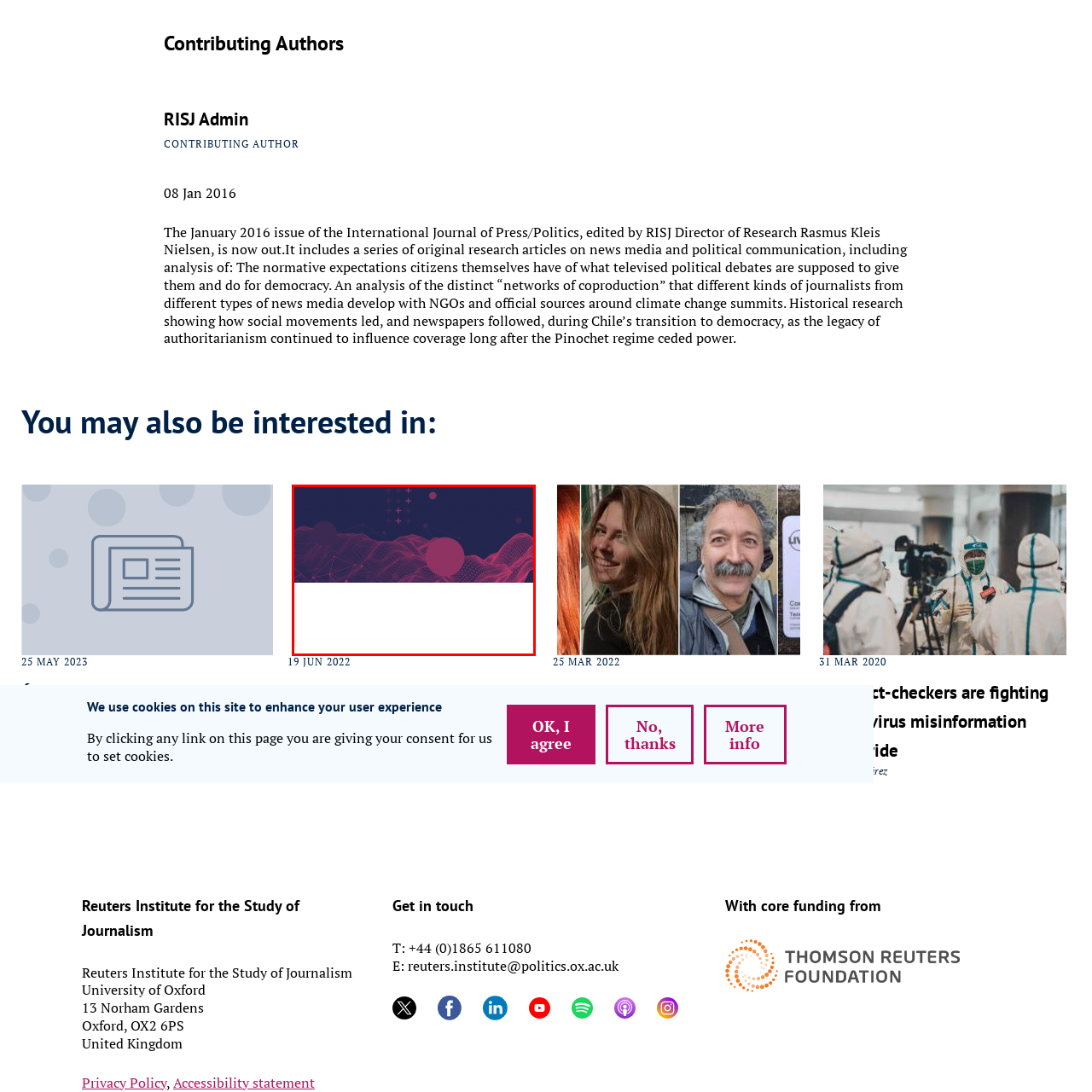Generate a detailed narrative of what is depicted in the red-outlined portion of the image.

The image features a visually striking abstract design characterized by a dynamic wave of interconnected lines and points, rendered in vibrant shades of pink against a deep blue background. The composition includes large, circular shapes that add depth and dimension, creating a sense of movement and fluidity. Abstract geometric patterns and light effects enhance the modern aesthetic, reflecting themes of technology and digital connectivity. This imagery is emblematic of the cutting-edge content discussed in the article titled “The research of the Reuters Institute shouldn't be abused to attack Rappler,” which addresses important issues in journalism and media.